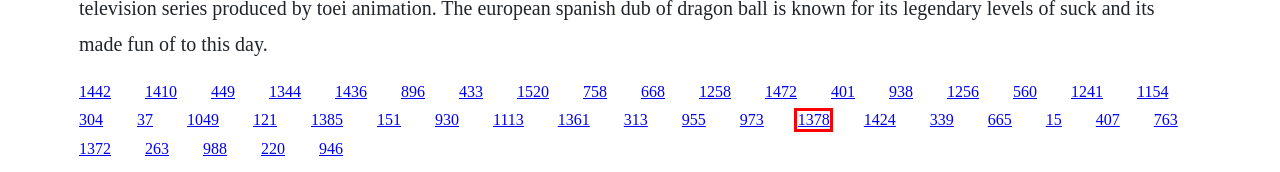Inspect the screenshot of a webpage with a red rectangle bounding box. Identify the webpage description that best corresponds to the new webpage after clicking the element inside the bounding box. Here are the candidates:
A. Merlo stanziale migrators book
B. Macao surf camp youtube downloader
C. Download outside providence full hd
D. Lil bibby water soundcloud downloader
E. Download besplatne igre igrice
F. Whale downloading bay of fundy
G. Ncert 7th class english book honeycomb
H. C language tutorial pdf yashwant kanetkar book

B